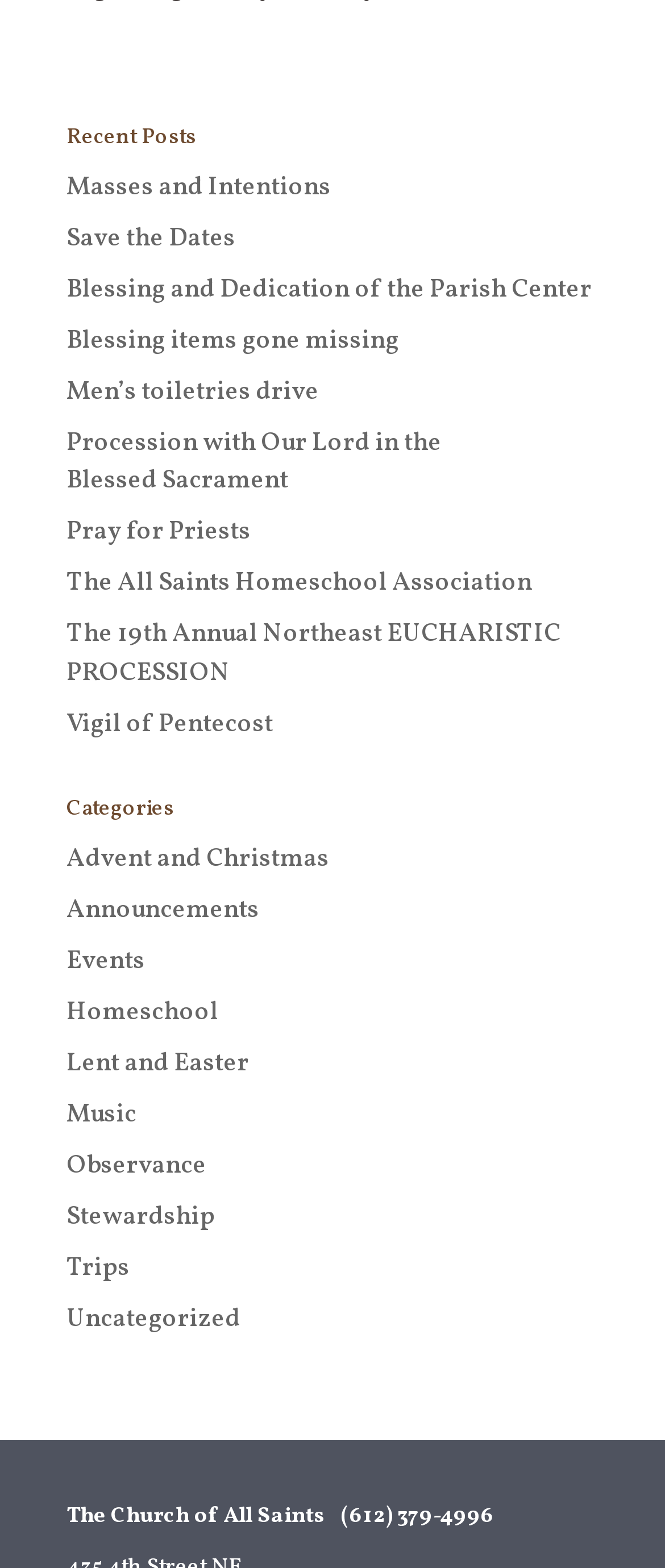How many headings are on this webpage?
Could you please answer the question thoroughly and with as much detail as possible?

I counted the number of headings on the webpage, which are 'Recent Posts', 'Categories', and 'The Church of All Saints'. There are 3 headings in total.